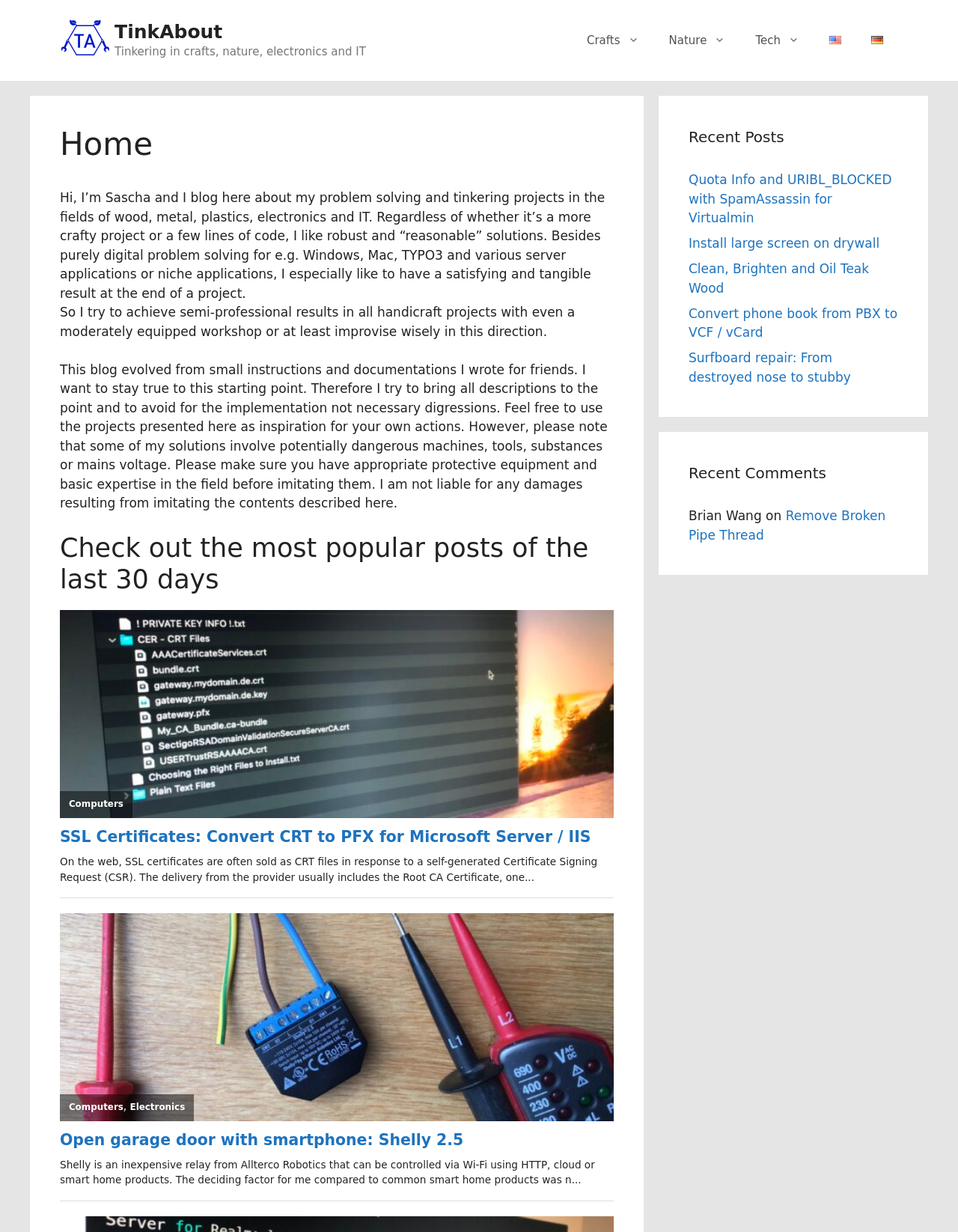What type of warning does the author provide to readers?
Refer to the image and give a detailed response to the question.

The author provides a safety warning to readers, advising them to take necessary precautions and have appropriate protective equipment and expertise before attempting to replicate the projects described on the blog, as some of the projects involve potentially dangerous machines, tools, substances, or mains voltage.